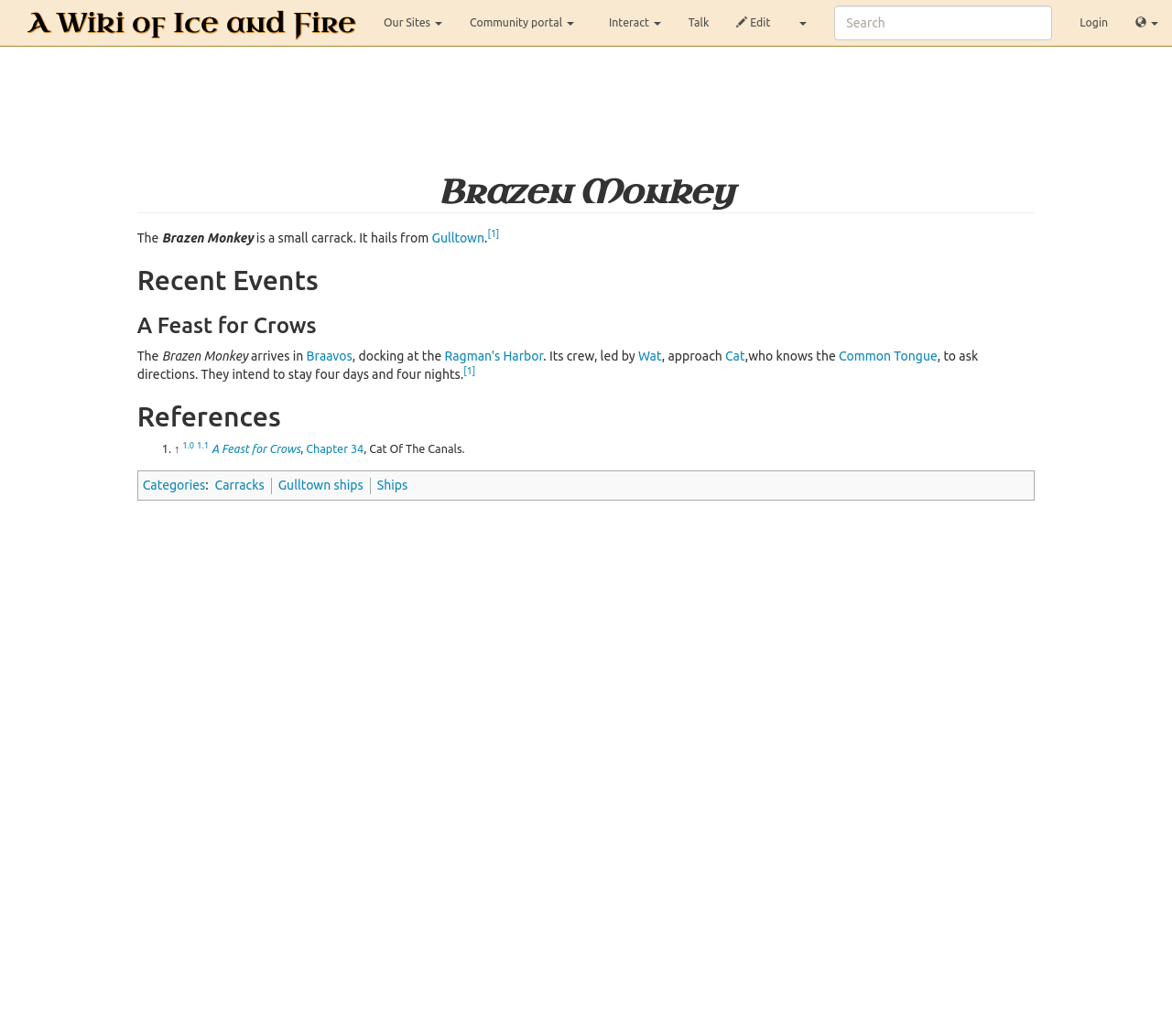Describe the webpage in detail, including text, images, and layout.

The webpage is about the Brazen Monkey, a small carrack that hails from Gulltown. At the top, there are several links, including "A Wiki of Ice and Fire", "Our Sites", "Community portal", "Login", and "Interact". On the right side, there is a search box and a link to "Talk" and "✏ Edit".

The main content of the page is divided into sections. The first section has a heading "Brazen Monkey" and provides a brief description of the ship. Below this, there is a section titled "Recent Events" that describes the ship's arrival in Braavos and its crew's interactions with Cat.

The next section is titled "A Feast for Crows" and continues the story of the Brazen Monkey's crew. This section is followed by a "References" section that lists sources for the information provided.

At the bottom of the page, there are links to categories, including "Carracks", "Gulltown ships", and "Ships". There are also several superscript links throughout the page that provide additional information or references.